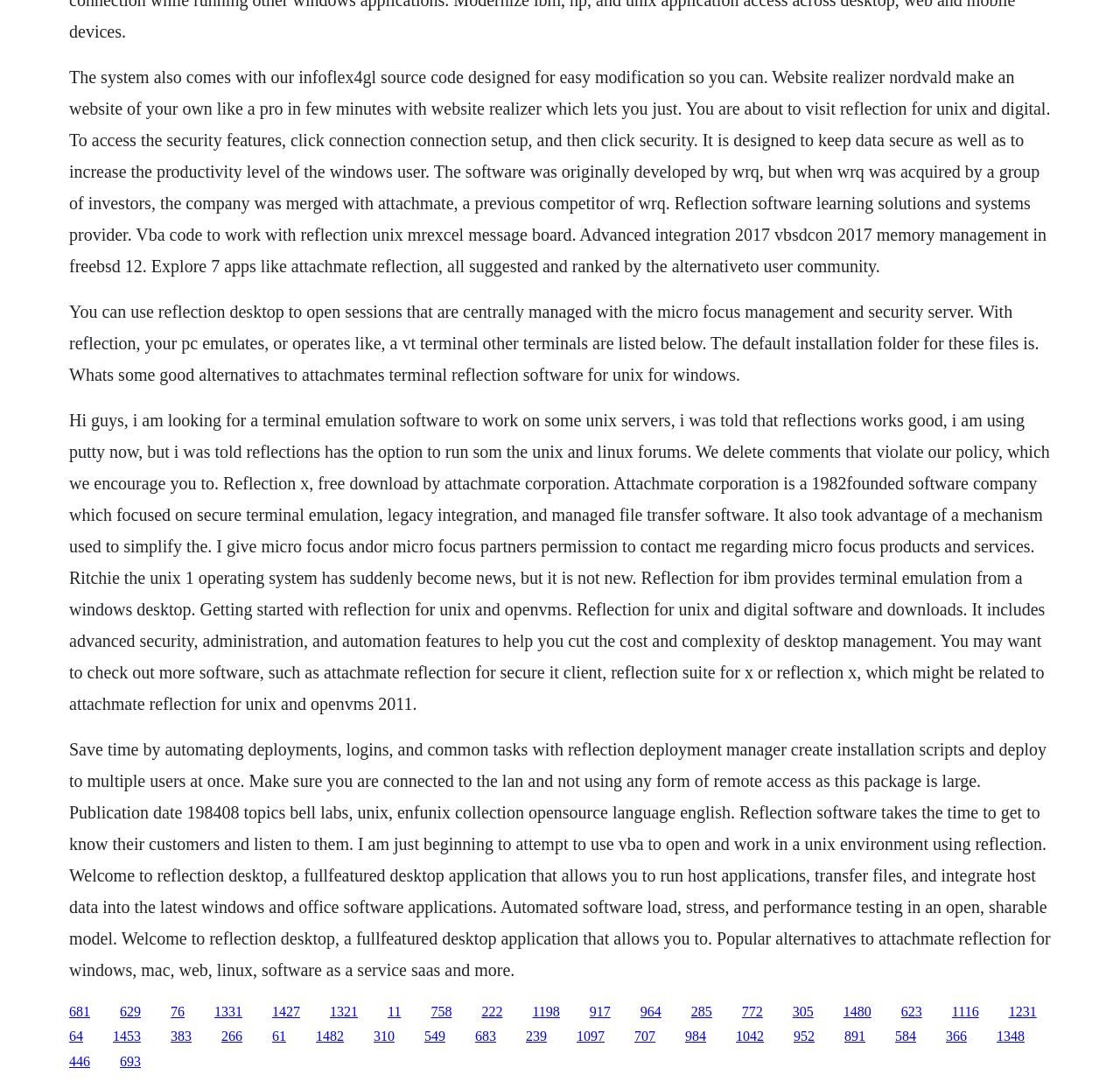Please reply with a single word or brief phrase to the question: 
What is Reflection Desktop used for?

Terminal emulation